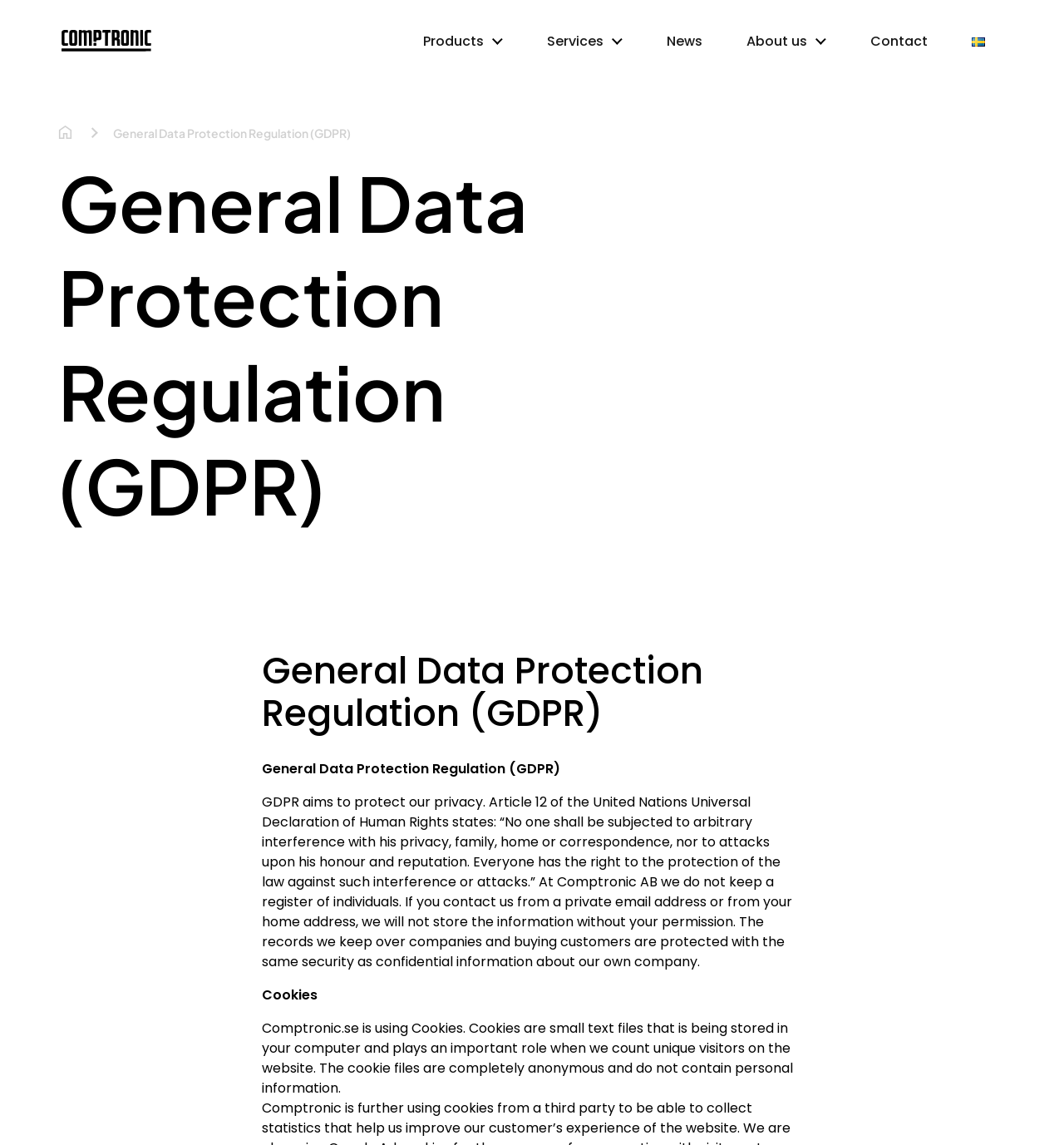Bounding box coordinates are specified in the format (top-left x, top-left y, bottom-right x, bottom-right y). All values are floating point numbers bounded between 0 and 1. Please provide the bounding box coordinate of the region this sentence describes: About us

[0.695, 0.022, 0.783, 0.051]